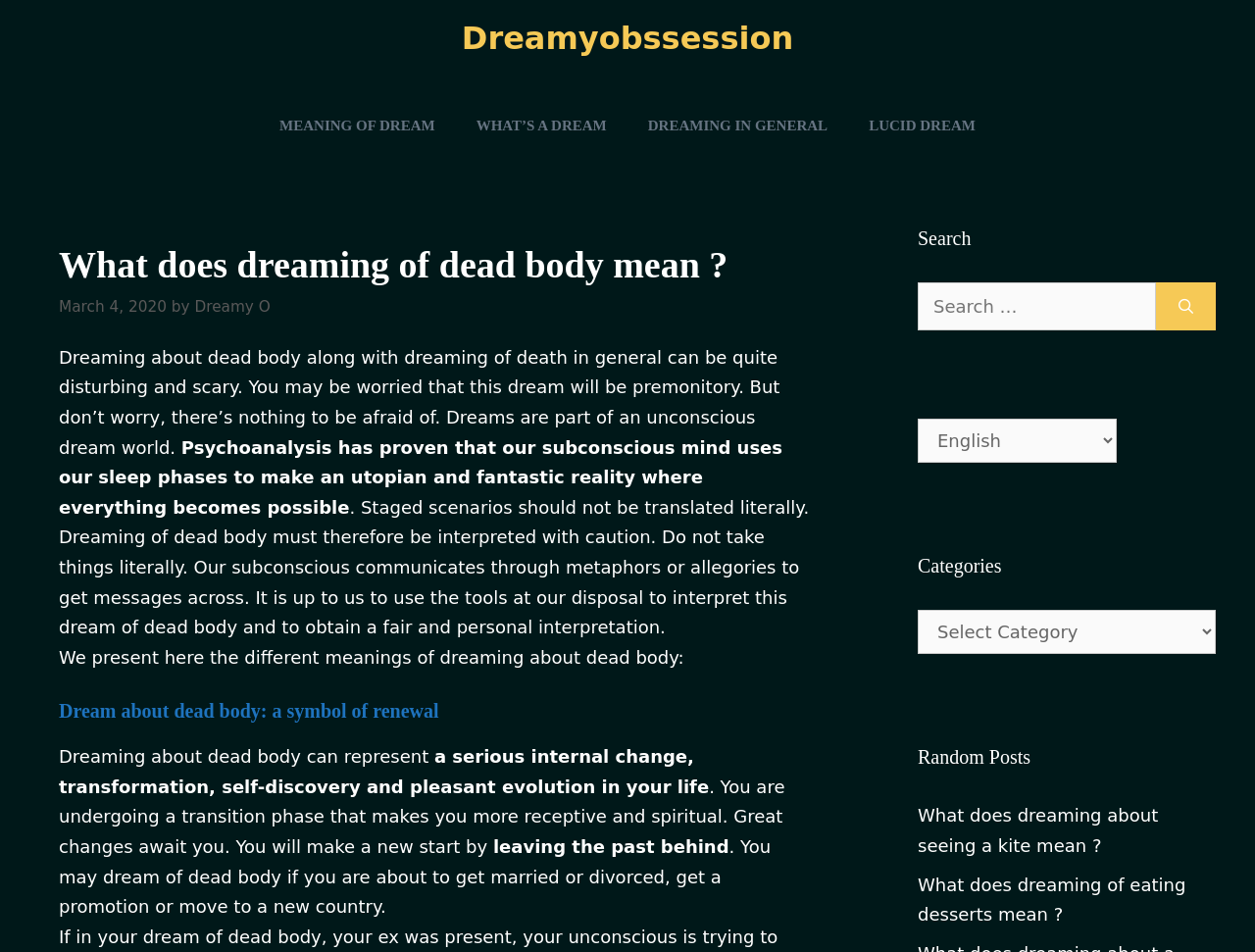Please find the bounding box coordinates of the element that needs to be clicked to perform the following instruction: "Read the article about dreaming of dead body". The bounding box coordinates should be four float numbers between 0 and 1, represented as [left, top, right, bottom].

[0.047, 0.364, 0.621, 0.48]